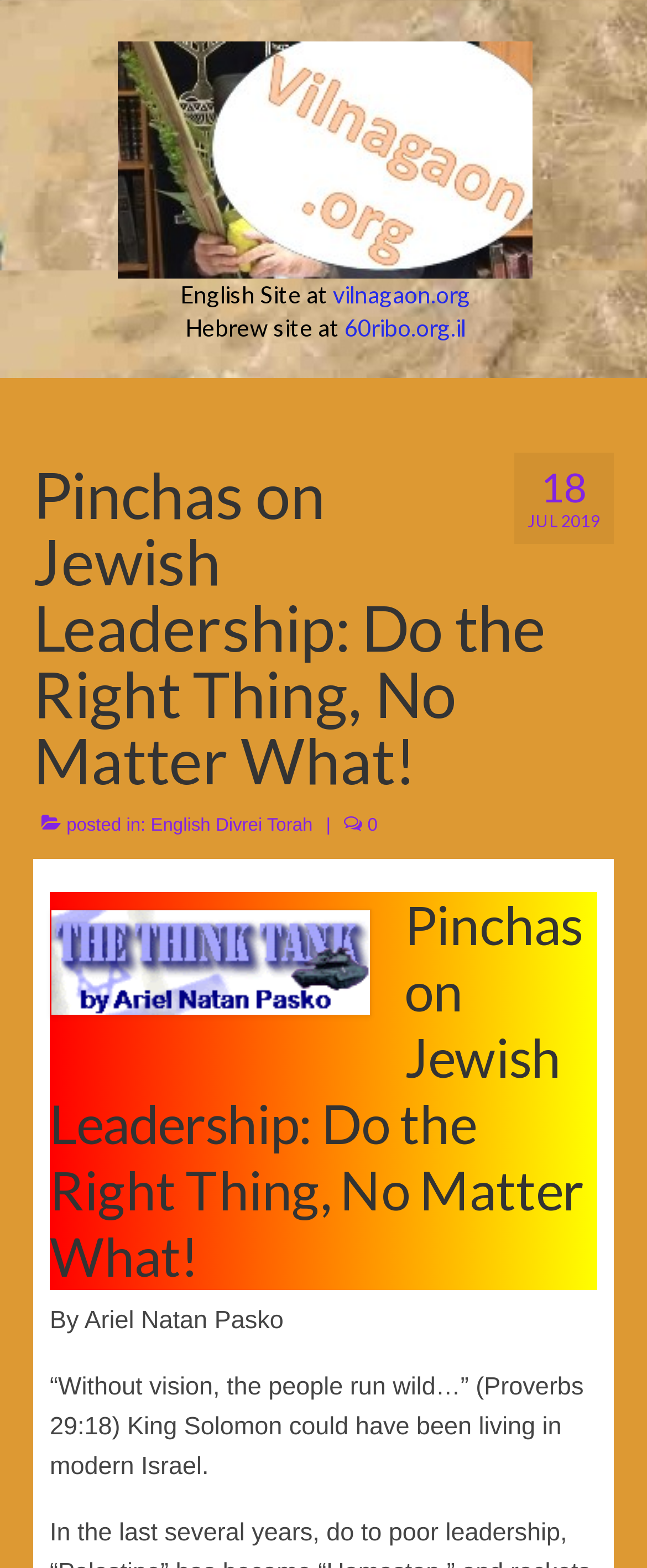Using the description: "parent_node: English Site at vilnagaon.org", identify the bounding box of the corresponding UI element in the screenshot.

[0.056, 0.026, 0.949, 0.178]